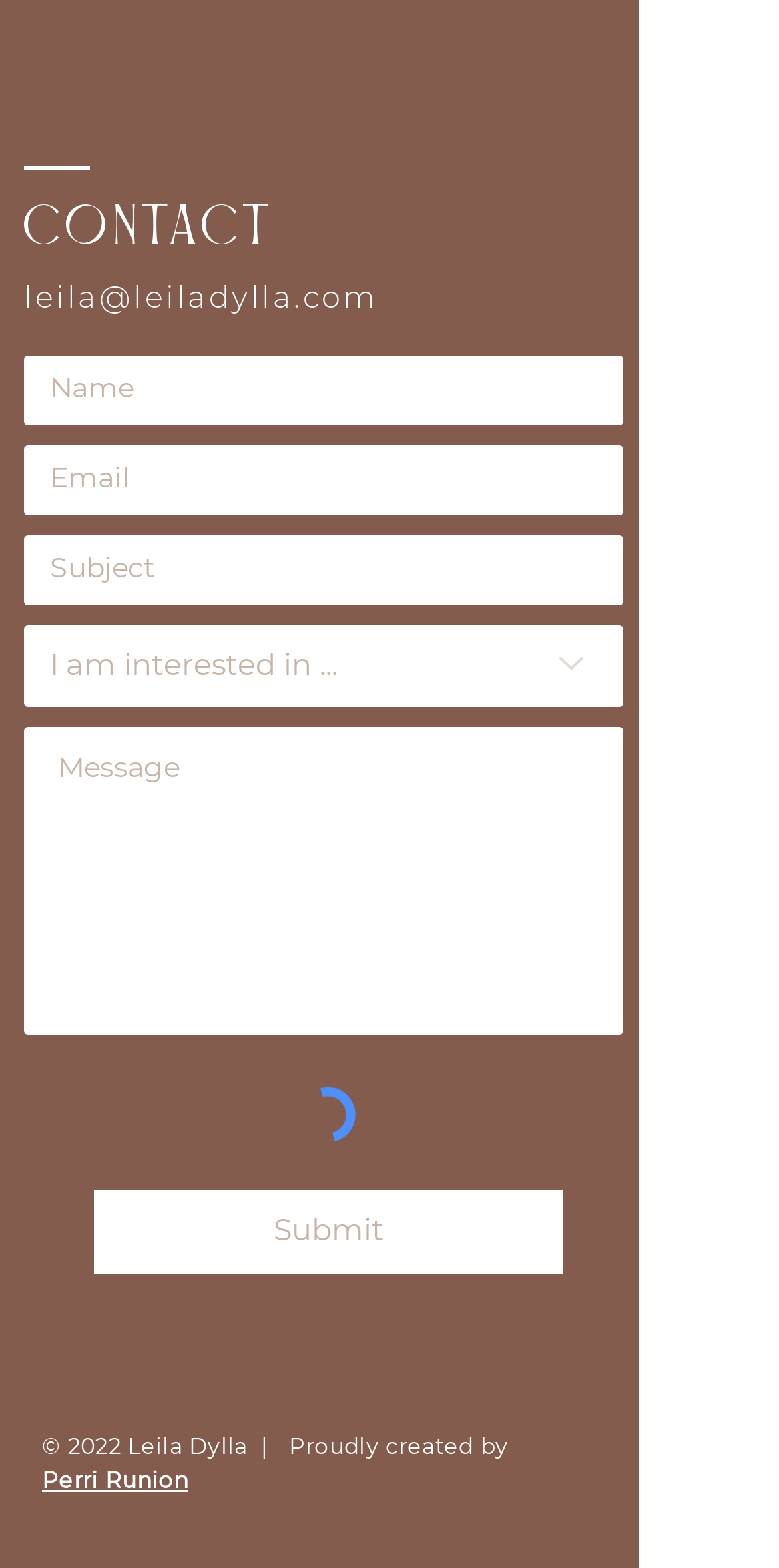Identify the bounding box coordinates for the UI element described as follows: "Perri Runion". Ensure the coordinates are four float numbers between 0 and 1, formatted as [left, top, right, bottom].

[0.054, 0.935, 0.242, 0.953]